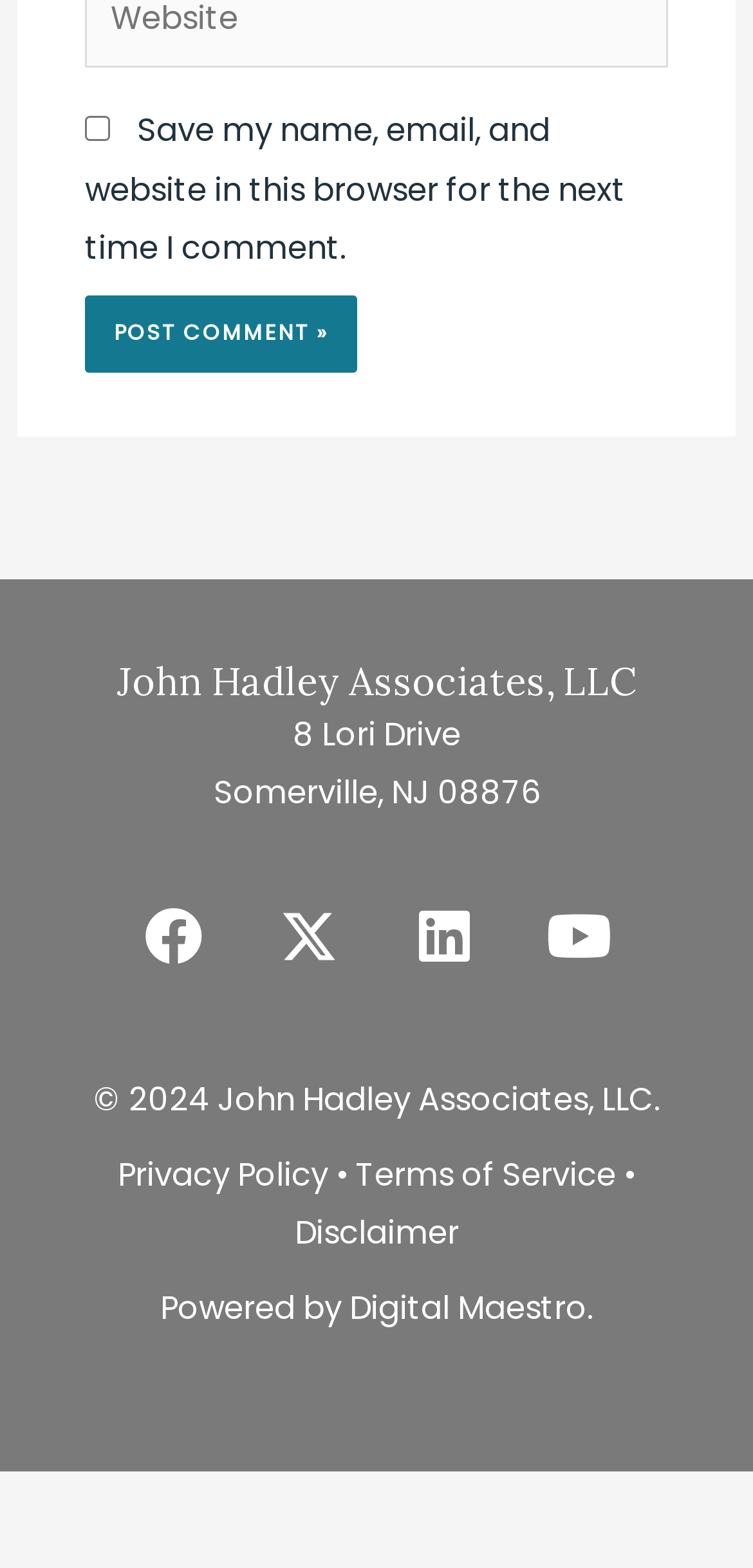Please find the bounding box for the UI component described as follows: "name="submit" value="Post Comment »"".

[0.113, 0.188, 0.474, 0.238]